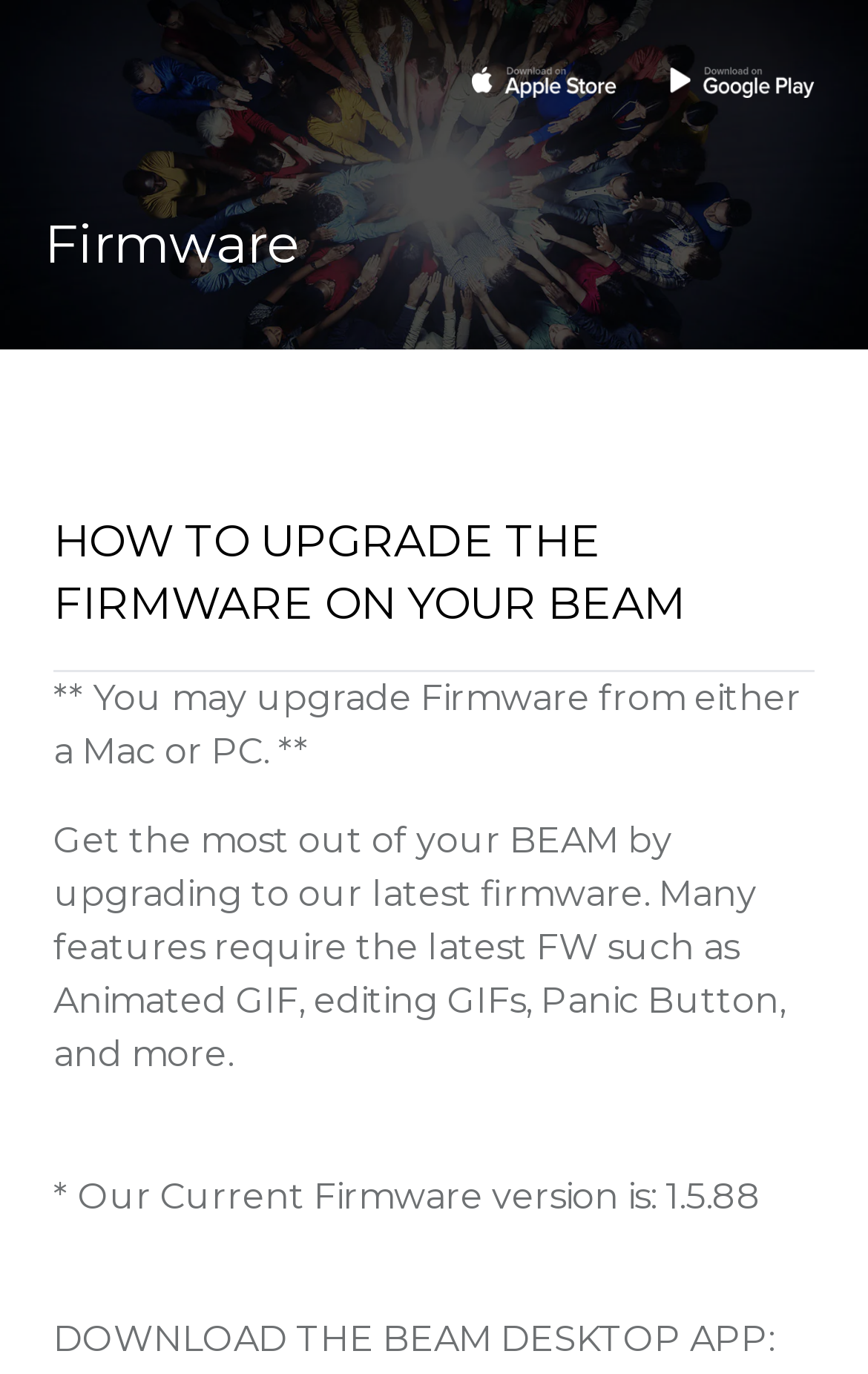What is the purpose of upgrading firmware?
Carefully analyze the image and provide a thorough answer to the question.

According to the webpage, upgrading firmware allows users to get the most out of their BEAM device, and many features require the latest firmware, such as Animated GIF, editing GIFs, Panic Button, and more. This implies that the purpose of upgrading firmware is to access the latest features.